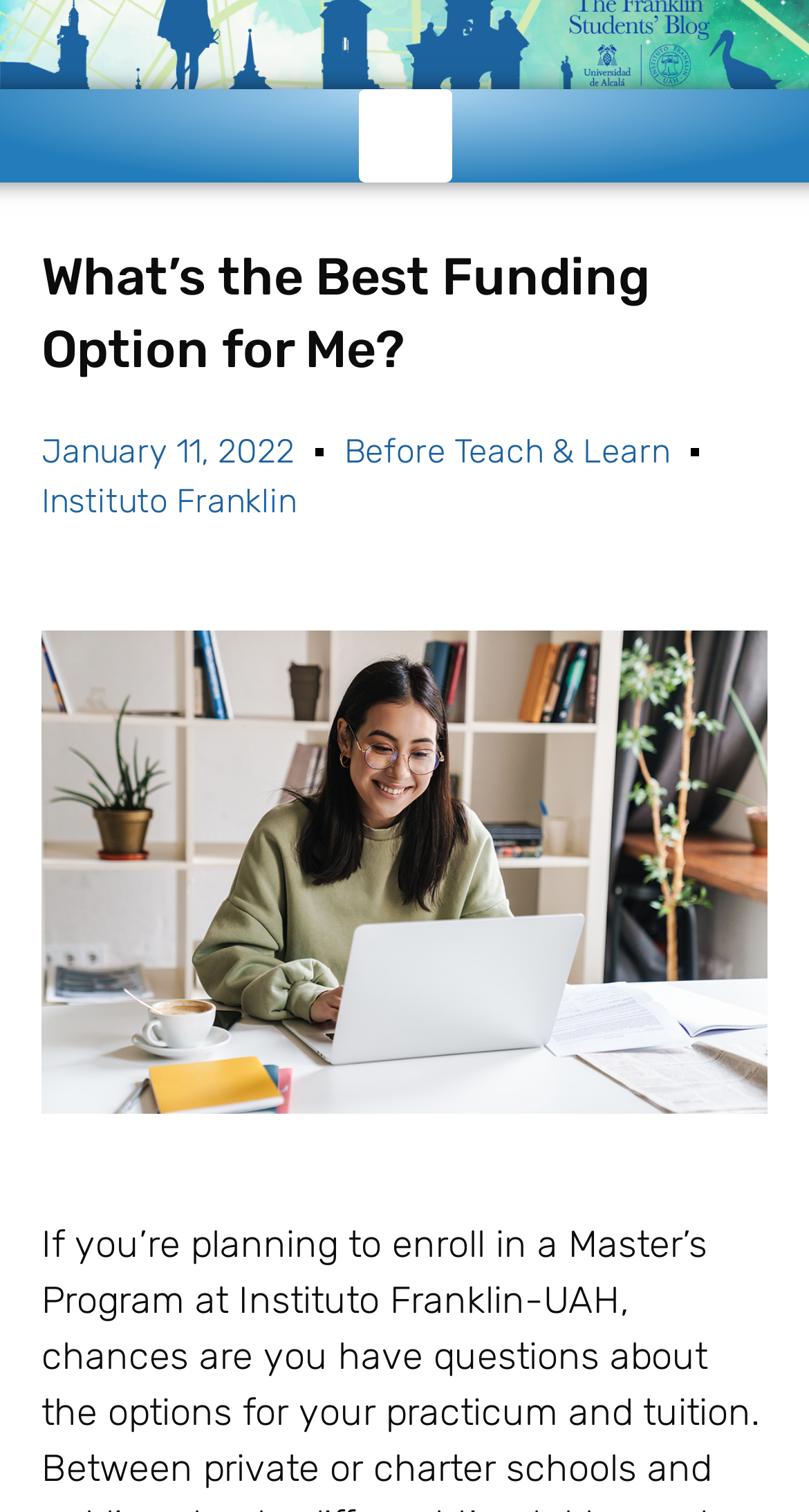Provide the bounding box coordinates for the UI element that is described by this text: "Before Teach & Learn". The coordinates should be in the form of four float numbers between 0 and 1: [left, top, right, bottom].

[0.426, 0.285, 0.828, 0.311]